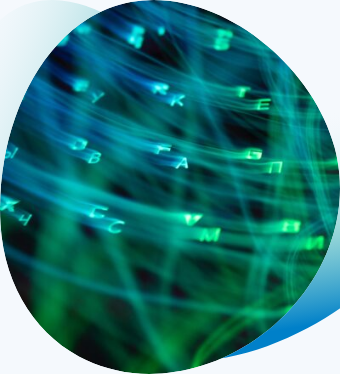Consider the image and give a detailed and elaborate answer to the question: 
What is the overarching topic of the Sussic project?

The caption states that the image aligns with the overarching topic of the Sussic project, which focuses on the development of silicon carbide nanofiltration membranes aimed at efficiently treating challenging industrial streams.